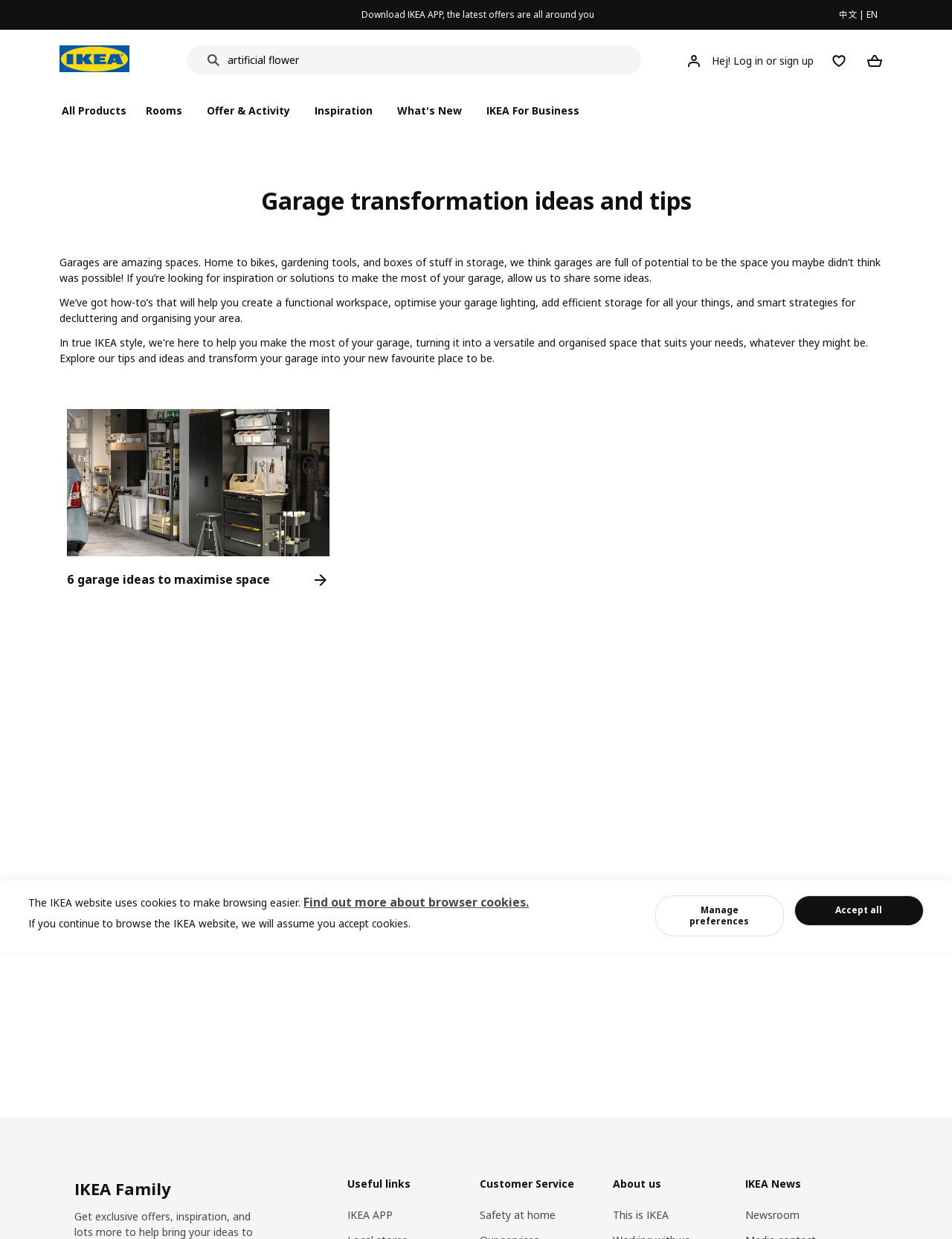Specify the bounding box coordinates of the area to click in order to execute this command: 'Contact us today at (417) 887-4300'. The coordinates should consist of four float numbers ranging from 0 to 1, and should be formatted as [left, top, right, bottom].

None